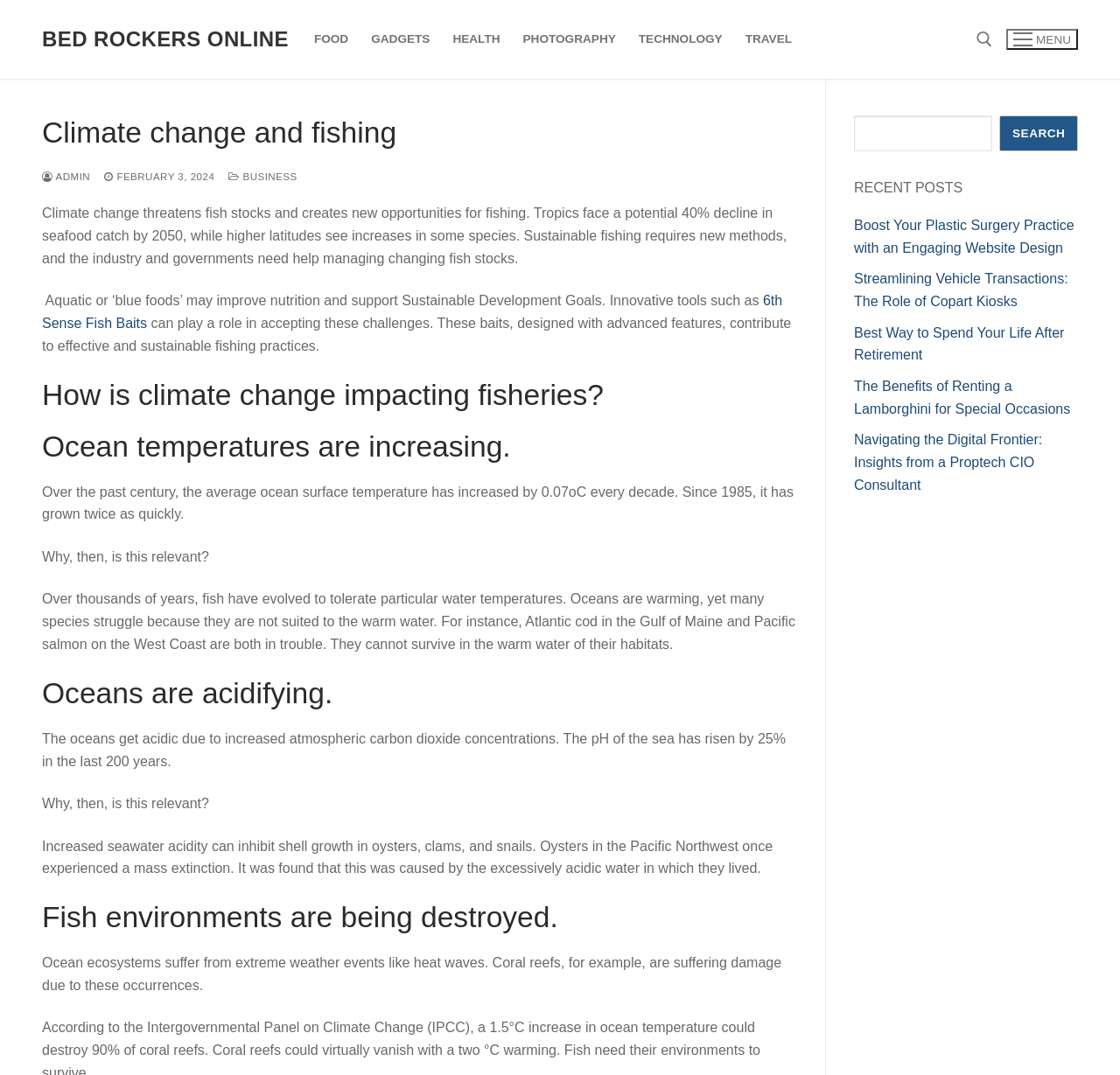Determine the bounding box coordinates for the UI element with the following description: "Saint Vincent and the Grenadines". The coordinates should be four float numbers between 0 and 1, represented as [left, top, right, bottom].

None